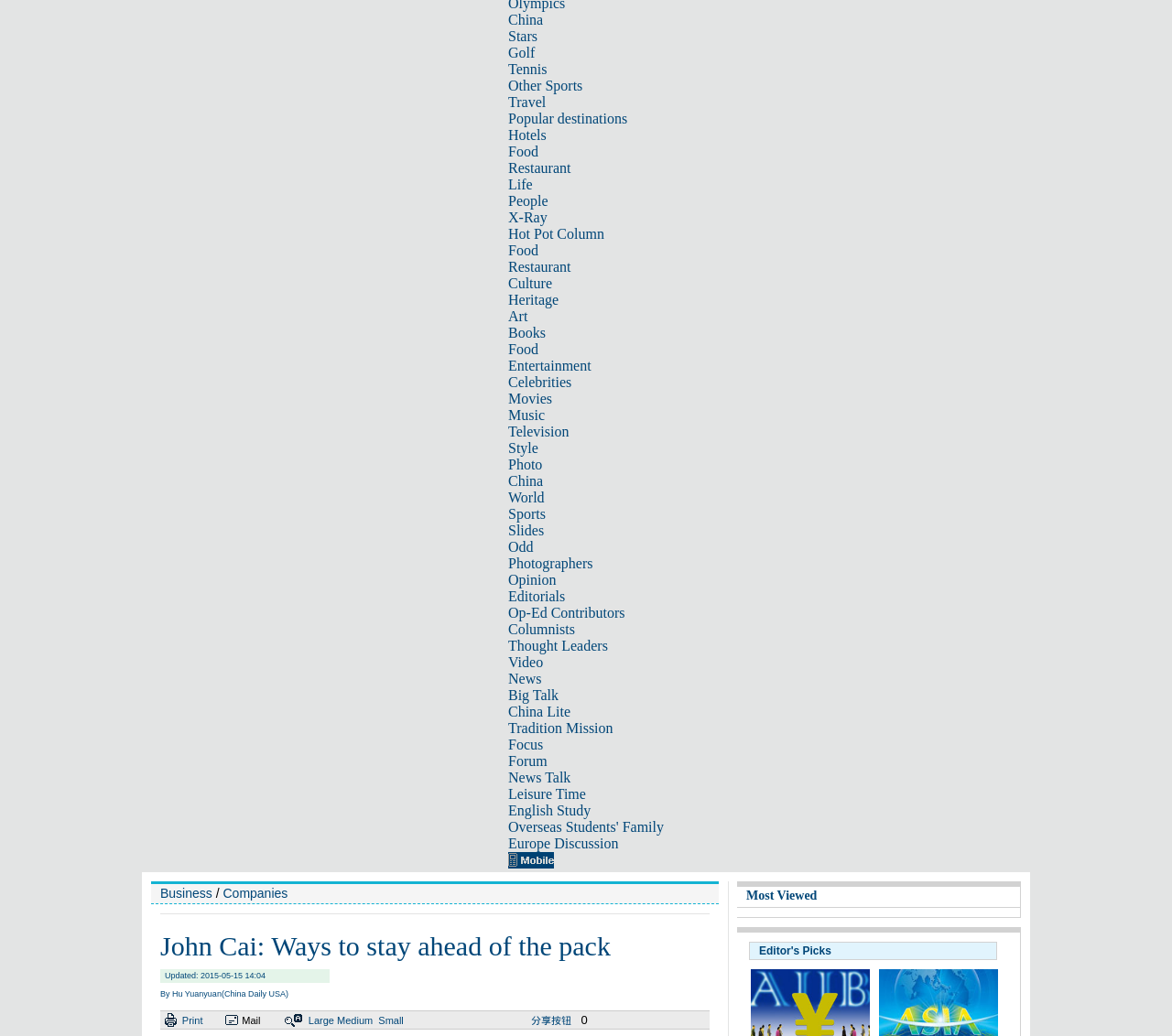Extract the bounding box coordinates for the UI element described by the text: "Hot Pot Column". The coordinates should be in the form of [left, top, right, bottom] with values between 0 and 1.

[0.434, 0.218, 0.516, 0.233]